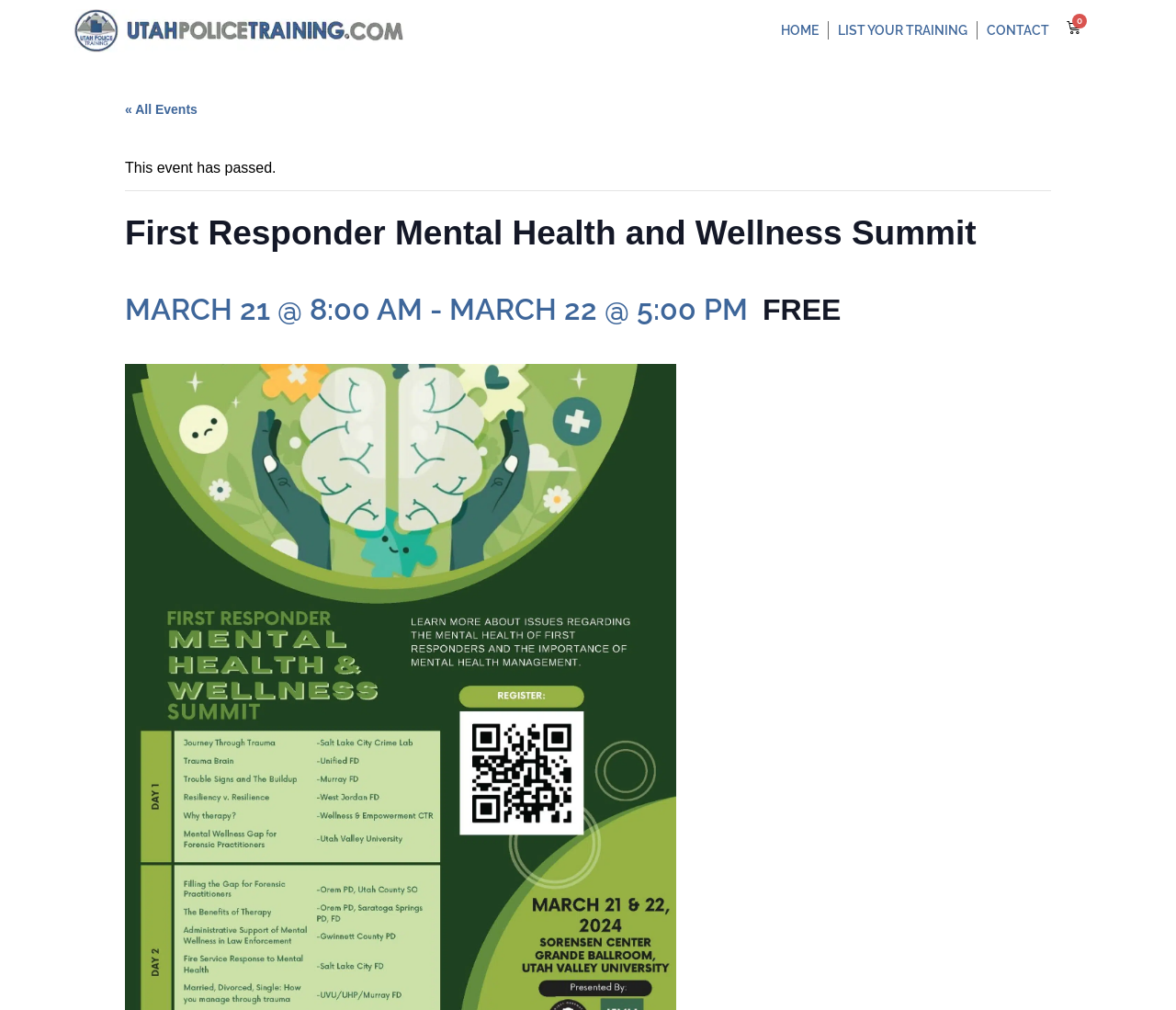What is the logo of the organization?
Please provide a comprehensive and detailed answer to the question.

I found the answer by looking at the image element that says 'Utah Police Training Logo', which is likely the logo of the organization hosting the event.